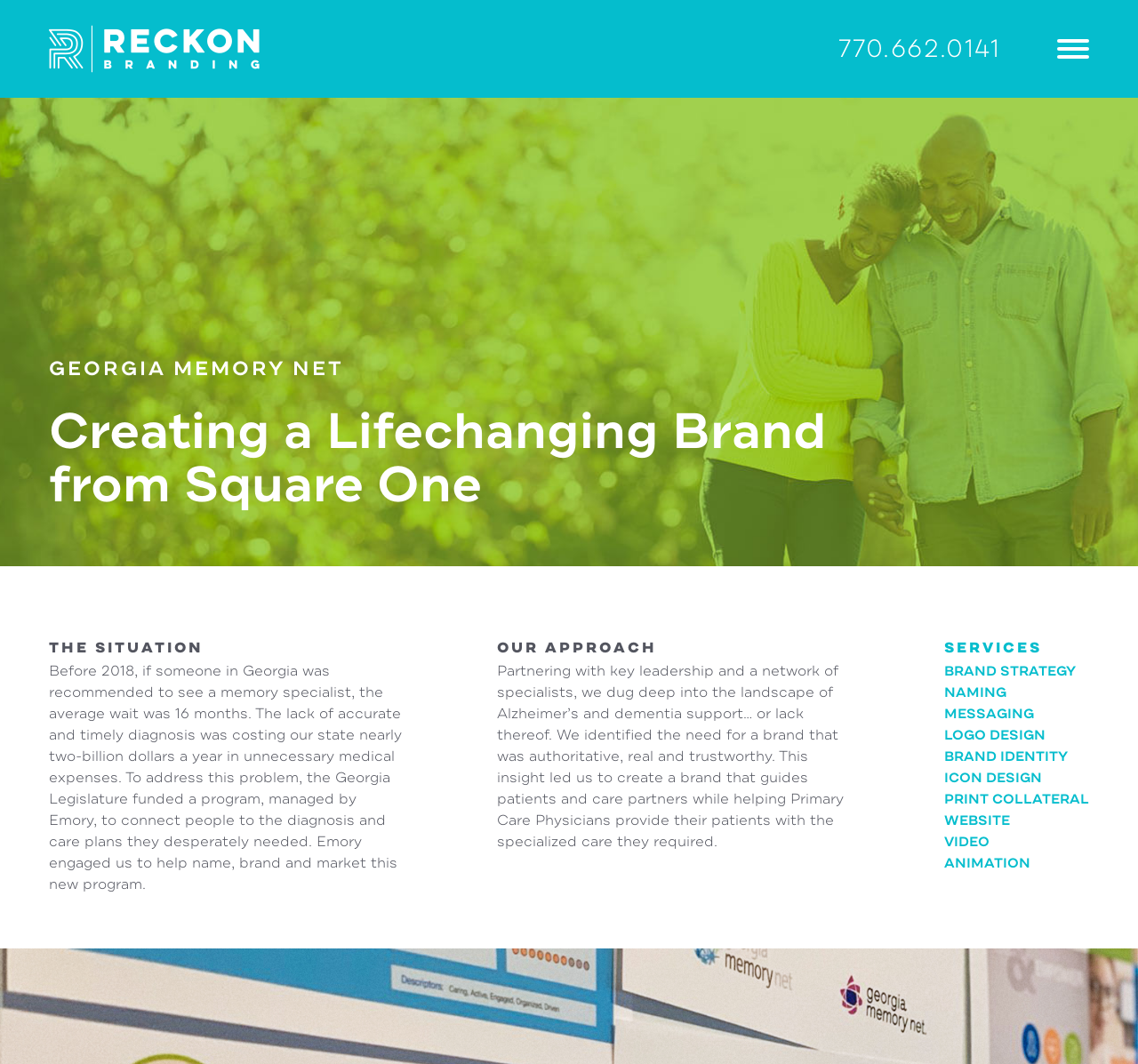What services are offered by Reckon Branding?
Provide a short answer using one word or a brief phrase based on the image.

Brand Strategy, Naming, Messaging, etc.